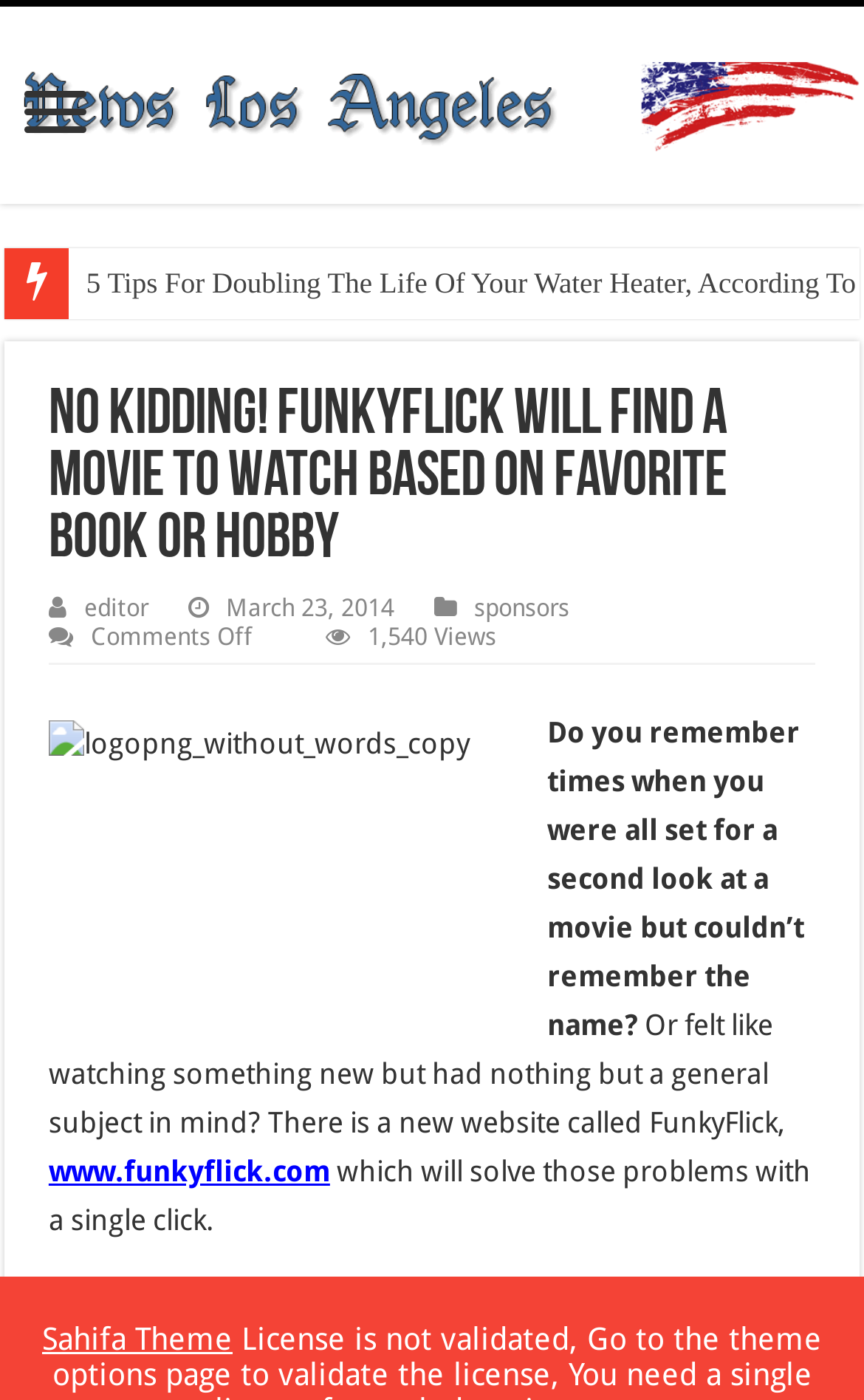Respond to the following query with just one word or a short phrase: 
How many views does the article have?

1,540 Views